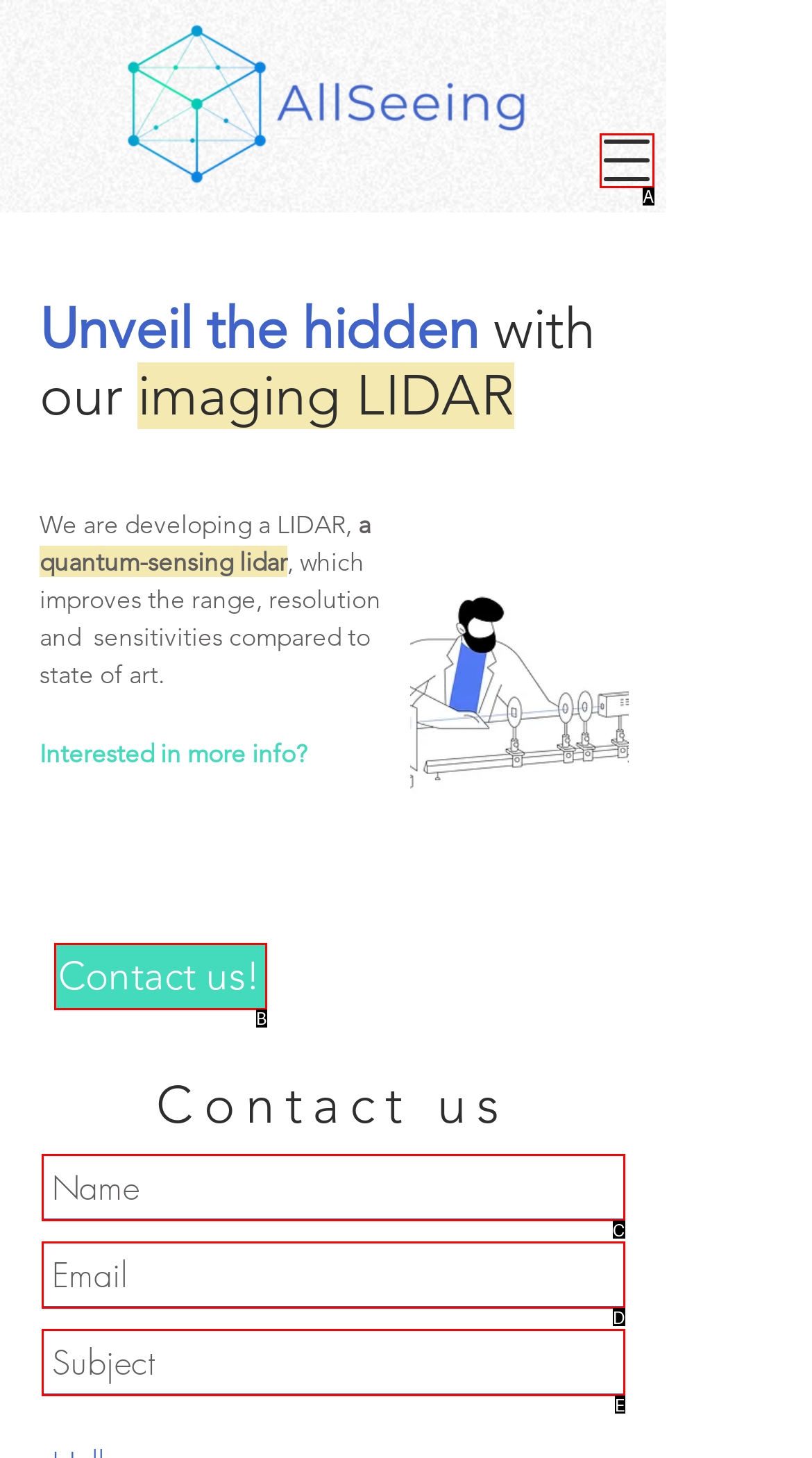Select the letter that aligns with the description: aria-label="Email" name="email" placeholder="Email". Answer with the letter of the selected option directly.

D